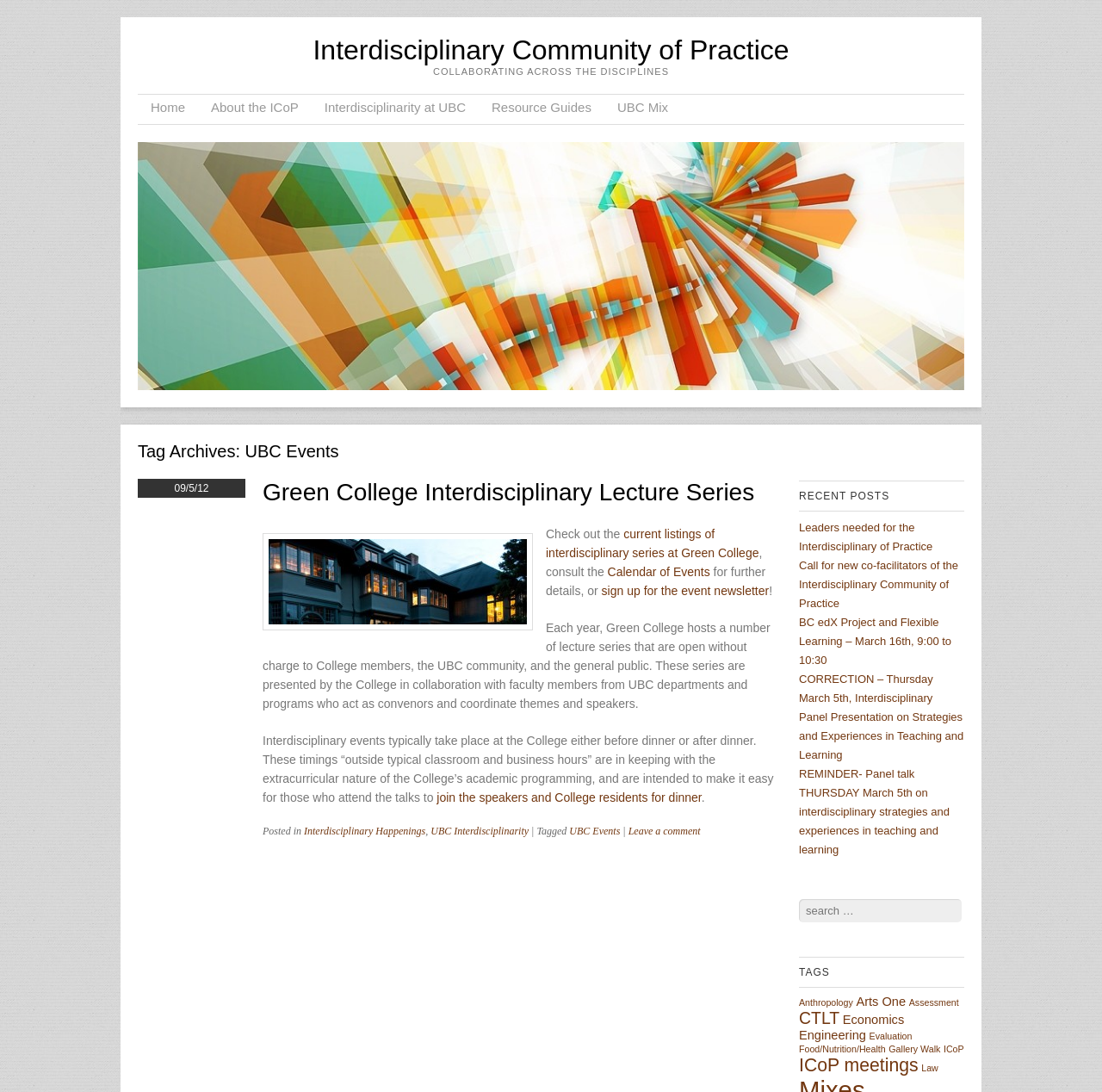Determine the bounding box coordinates of the element that should be clicked to execute the following command: "Click on the 'Home' link".

[0.125, 0.087, 0.18, 0.114]